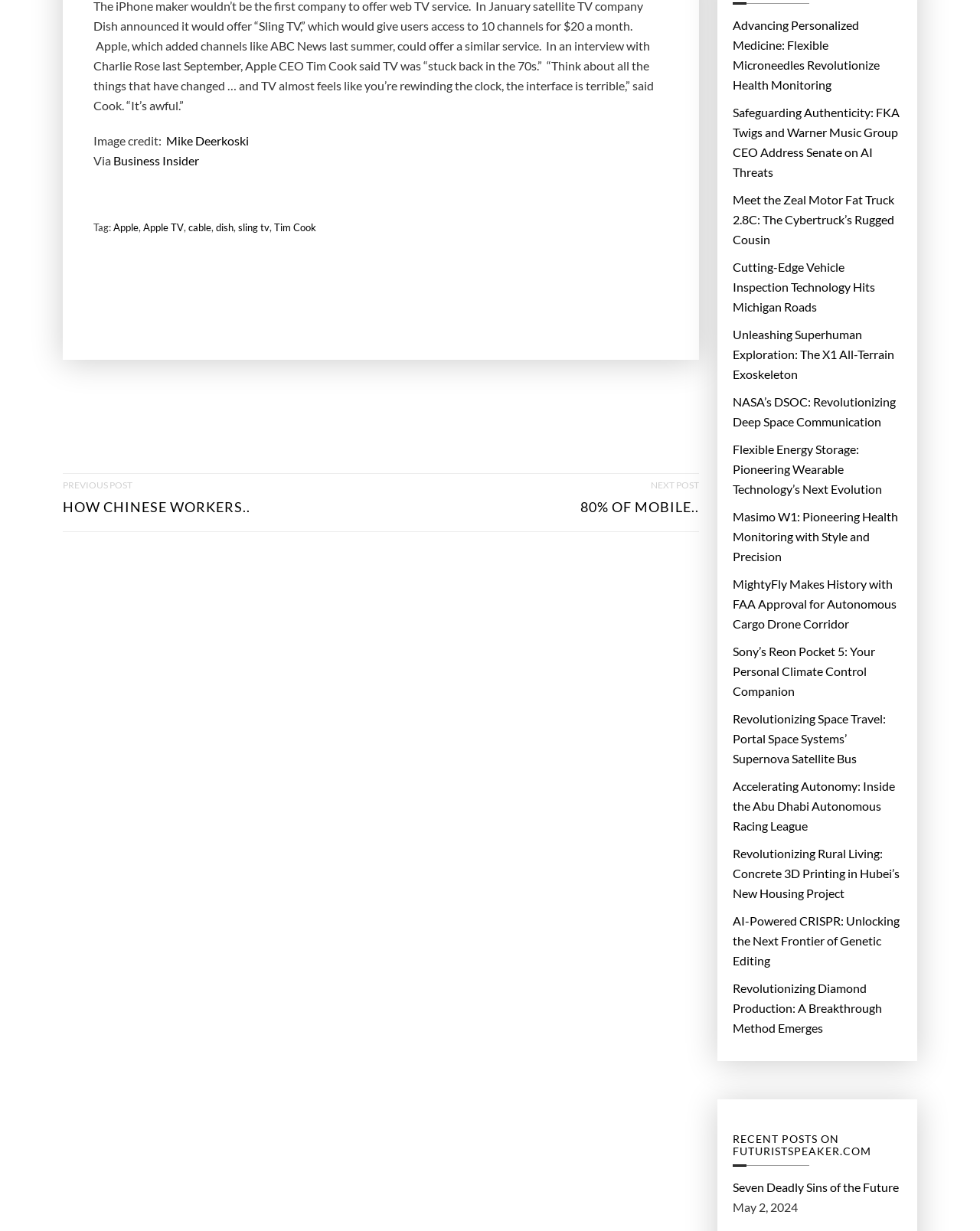What is the title of the previous post?
Examine the image and give a concise answer in one word or a short phrase.

HOW CHINESE WORKERS..